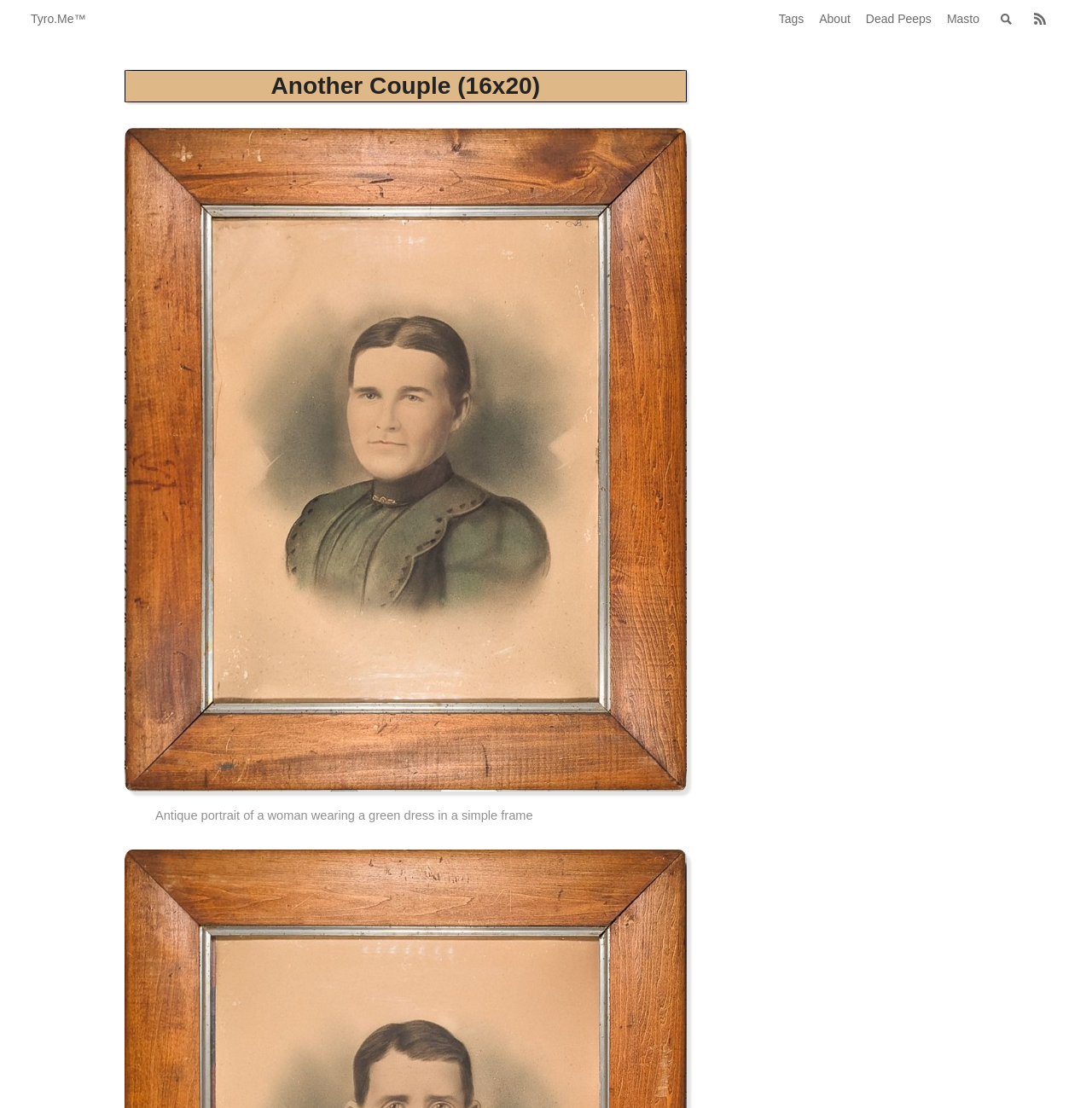Locate the UI element described by About and provide its bounding box coordinates. Use the format (top-left x, top-left y, bottom-right x, bottom-right y) with all values as floating point numbers between 0 and 1.

[0.75, 0.01, 0.779, 0.025]